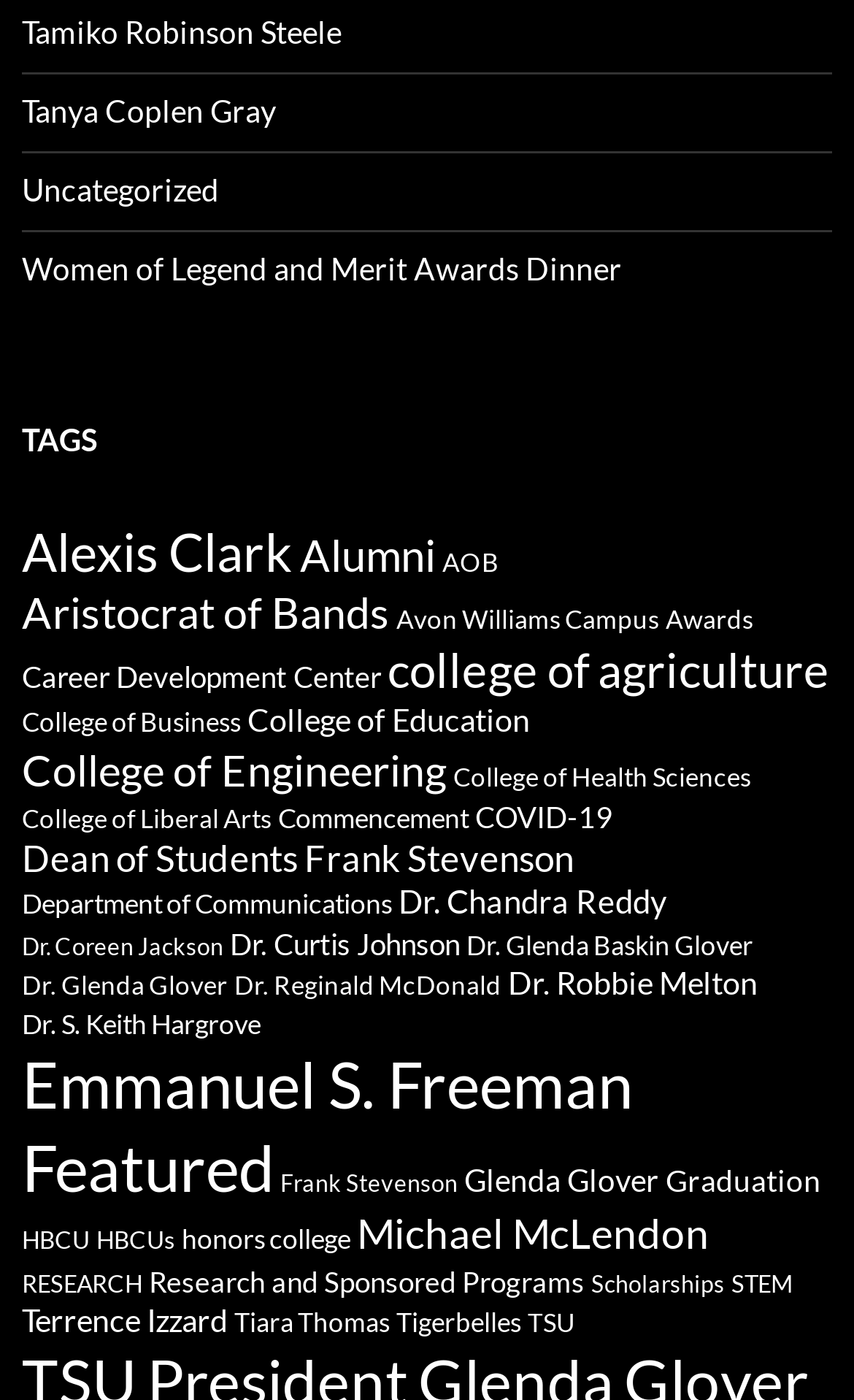Please identify the bounding box coordinates of the element's region that should be clicked to execute the following instruction: "Browse 'TSU' related items". The bounding box coordinates must be four float numbers between 0 and 1, i.e., [left, top, right, bottom].

[0.618, 0.934, 0.674, 0.954]